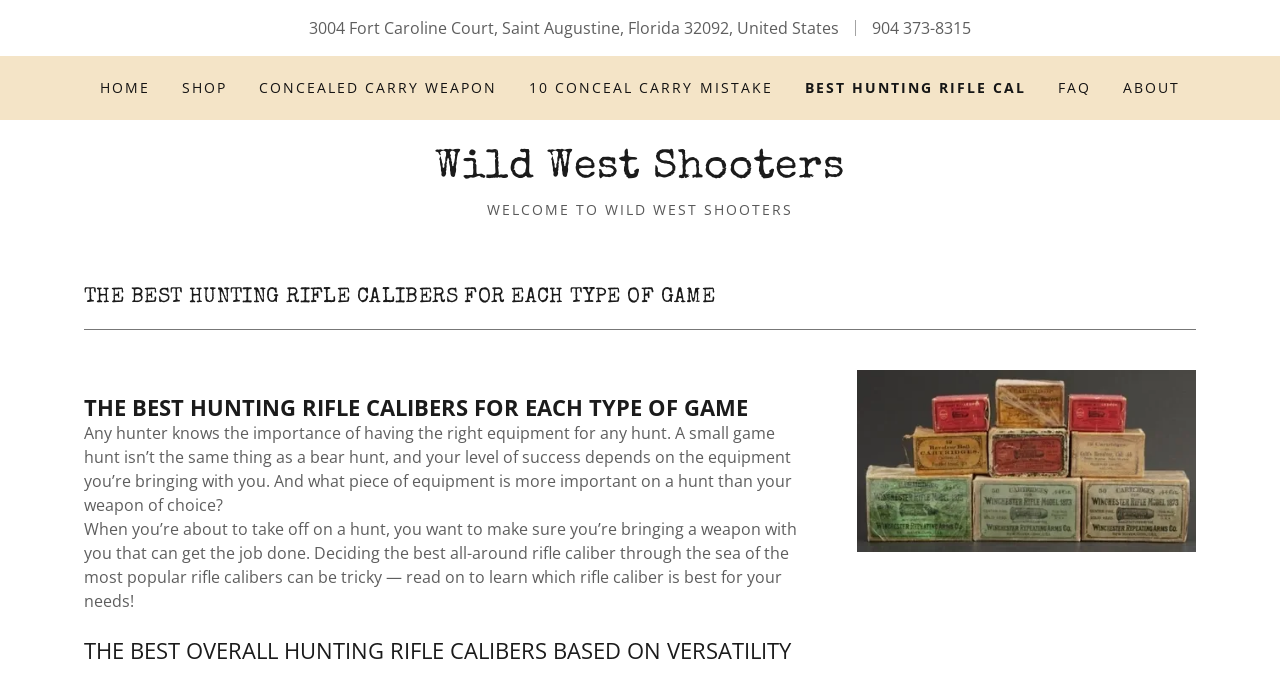Provide a brief response to the question below using a single word or phrase: 
What is the phone number of Wild West Shooters?

904 373-8315